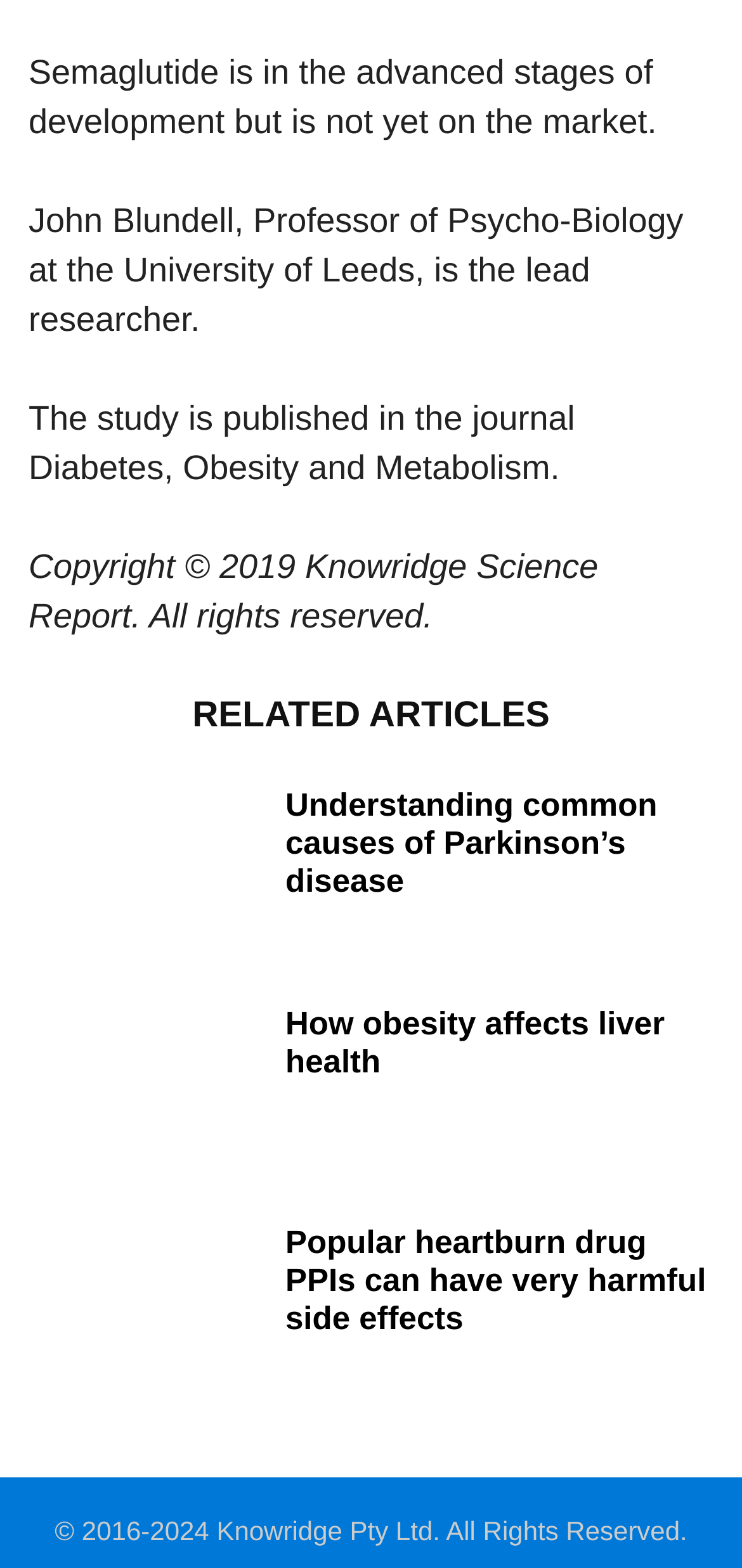Please specify the bounding box coordinates in the format (top-left x, top-left y, bottom-right x, bottom-right y), with values ranging from 0 to 1. Identify the bounding box for the UI component described as follows: title="How obesity affects liver health"

[0.038, 0.641, 0.346, 0.75]